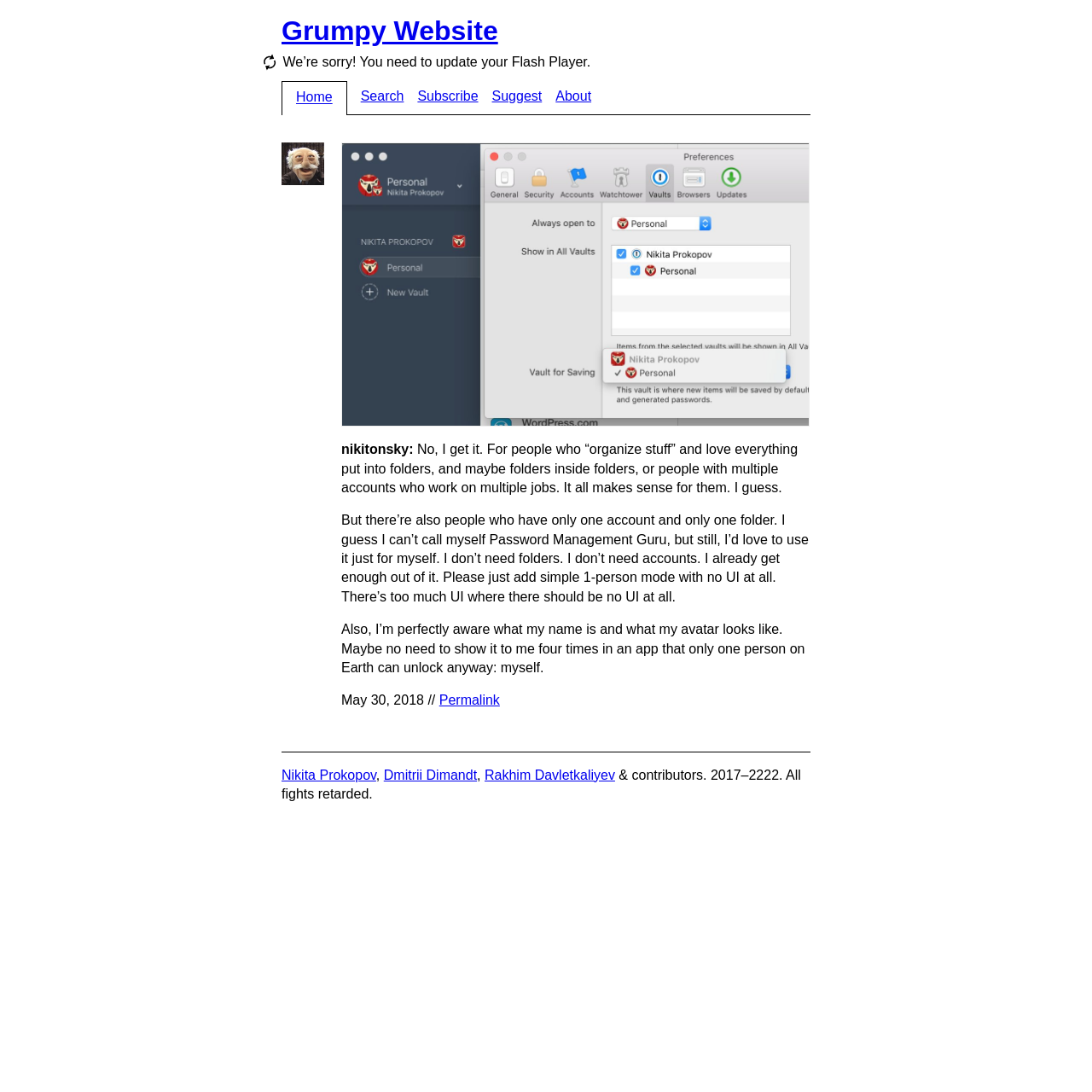Find the bounding box of the web element that fits this description: "Rakhim Davletkaliyev".

[0.444, 0.703, 0.563, 0.716]